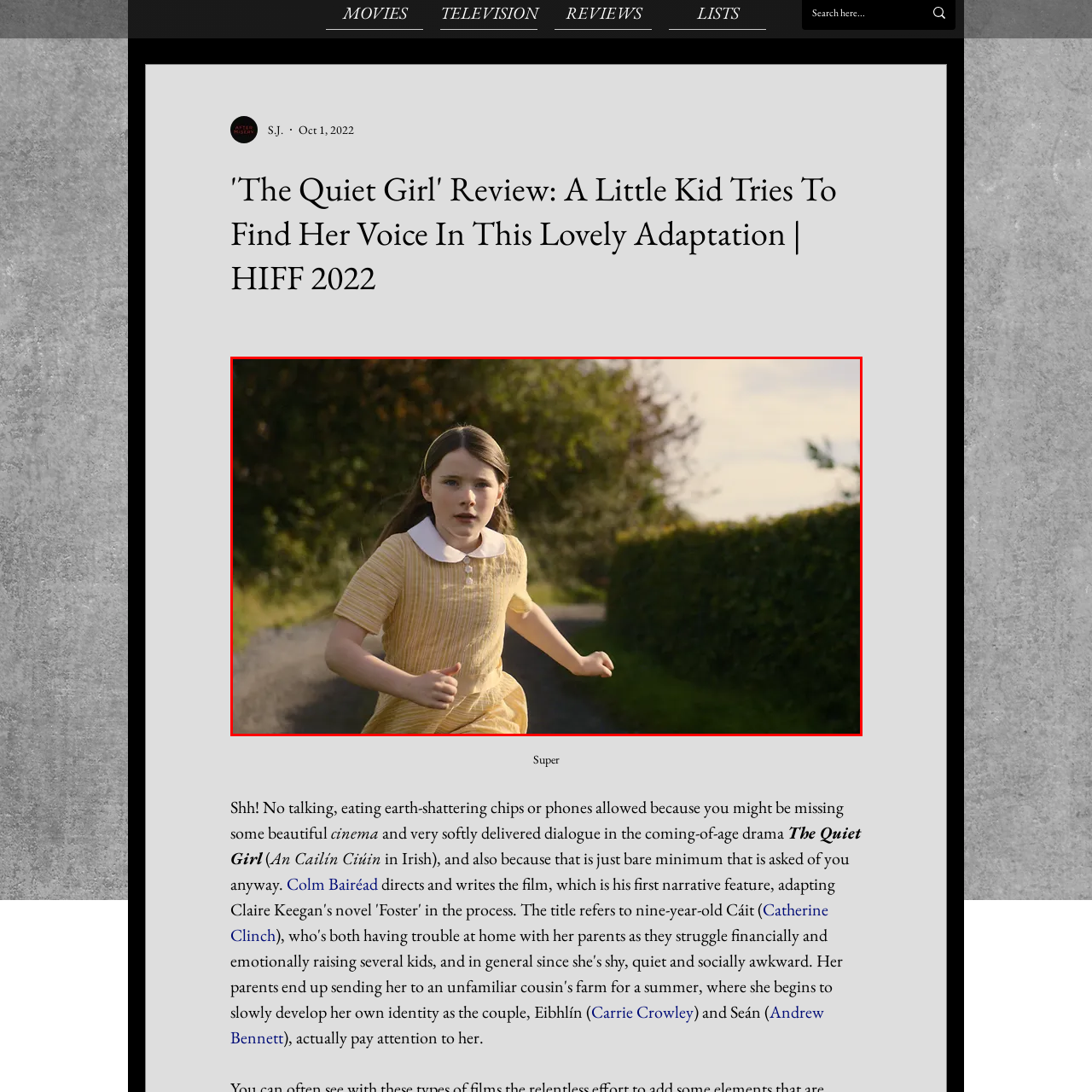Describe extensively the image content marked by the red bounding box.

In a captivating scene from the coming-of-age drama "The Quiet Girl," a young girl named Catherine Clinch is depicted running down a serene country road. Dressed in a charming yellow dress with a white collar, her expression conveys a mixture of determination and surprise as she engages with her surroundings. Lush greenery flanks the path, creating a rich backdrop that enhances the film's exploration of childhood and growth. This moment encapsulates the themes of innocence and adventure, inviting viewers into a world where the young protagonist is on a journey of self-discovery and connection.